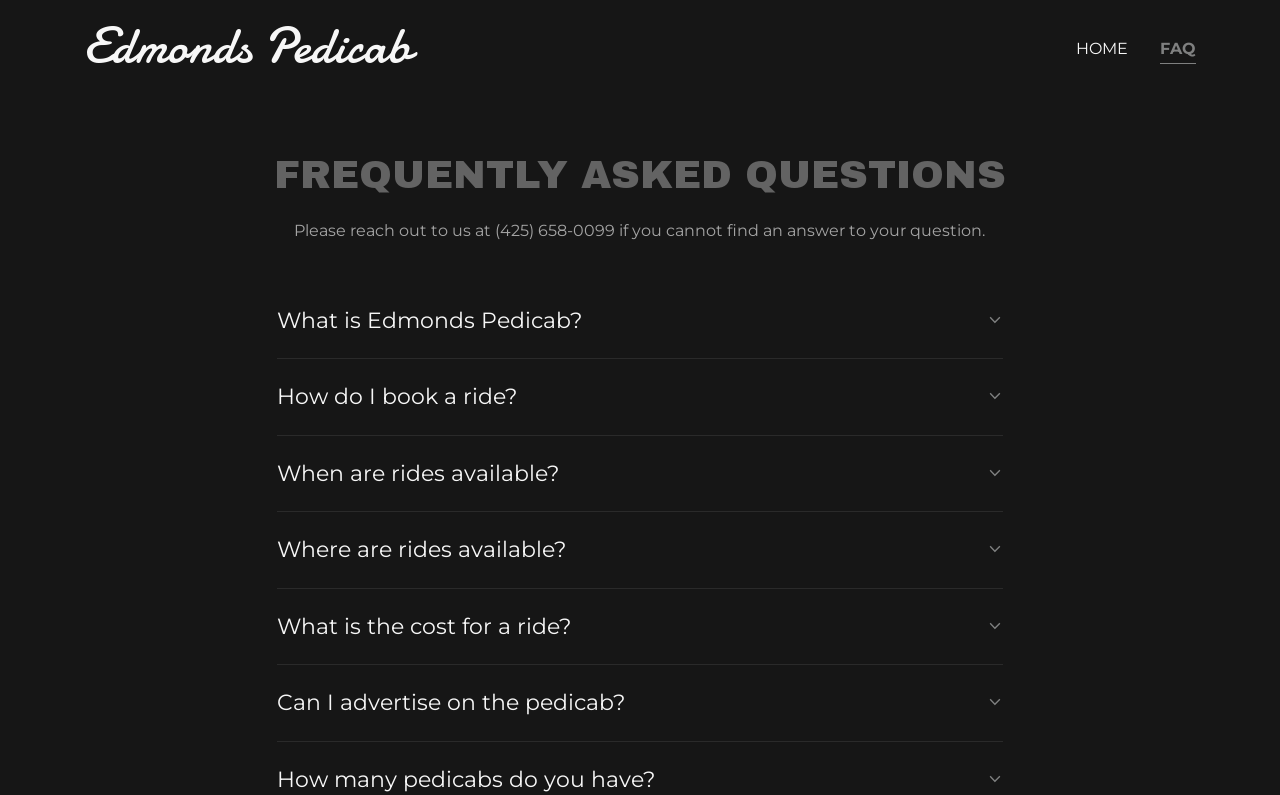Can you identify the bounding box coordinates of the clickable region needed to carry out this instruction: 'Click on the Edmonds Pedicab link'? The coordinates should be four float numbers within the range of 0 to 1, stated as [left, top, right, bottom].

[0.066, 0.059, 0.37, 0.083]